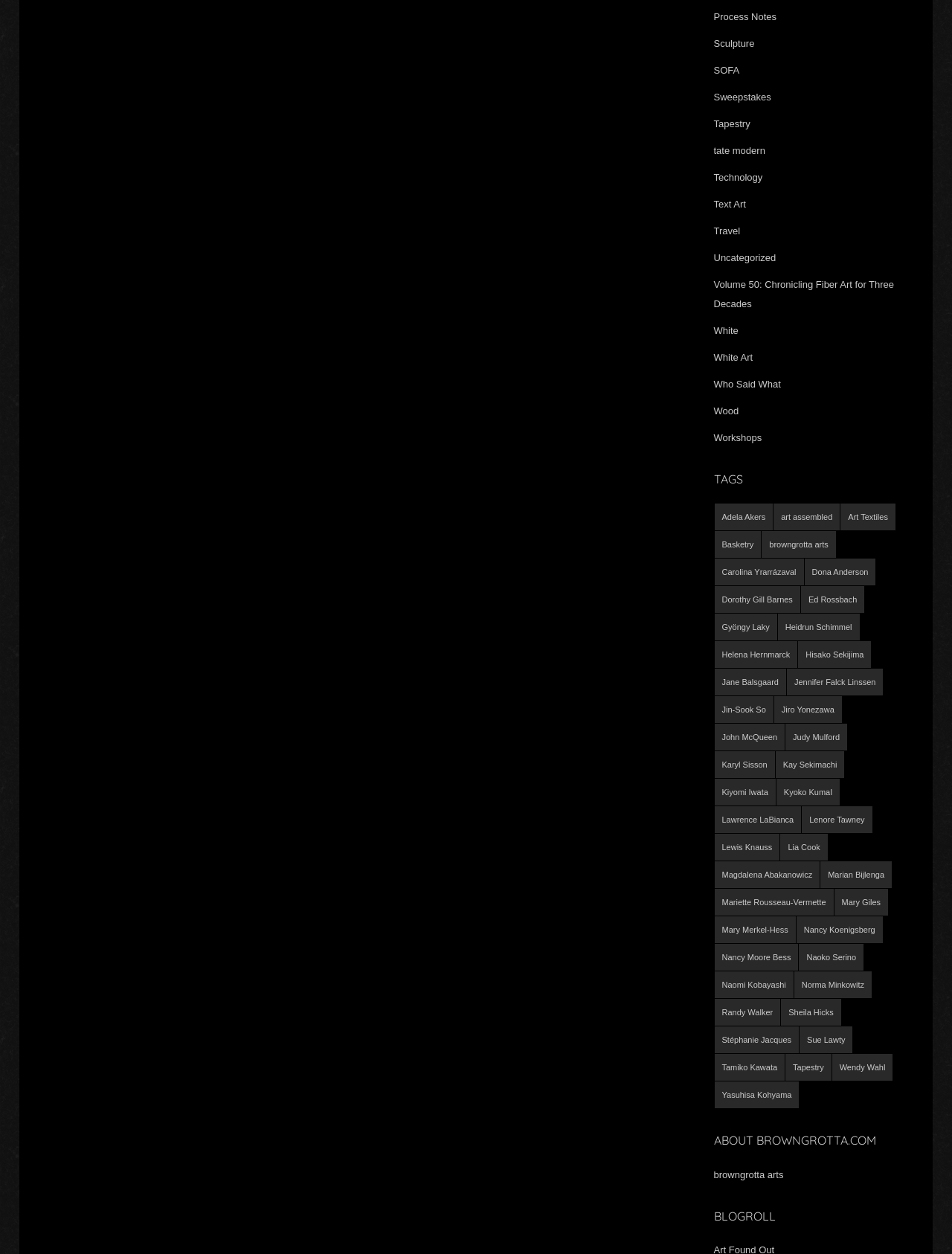Pinpoint the bounding box coordinates for the area that should be clicked to perform the following instruction: "Read about 'TAGS'".

[0.75, 0.375, 0.78, 0.39]